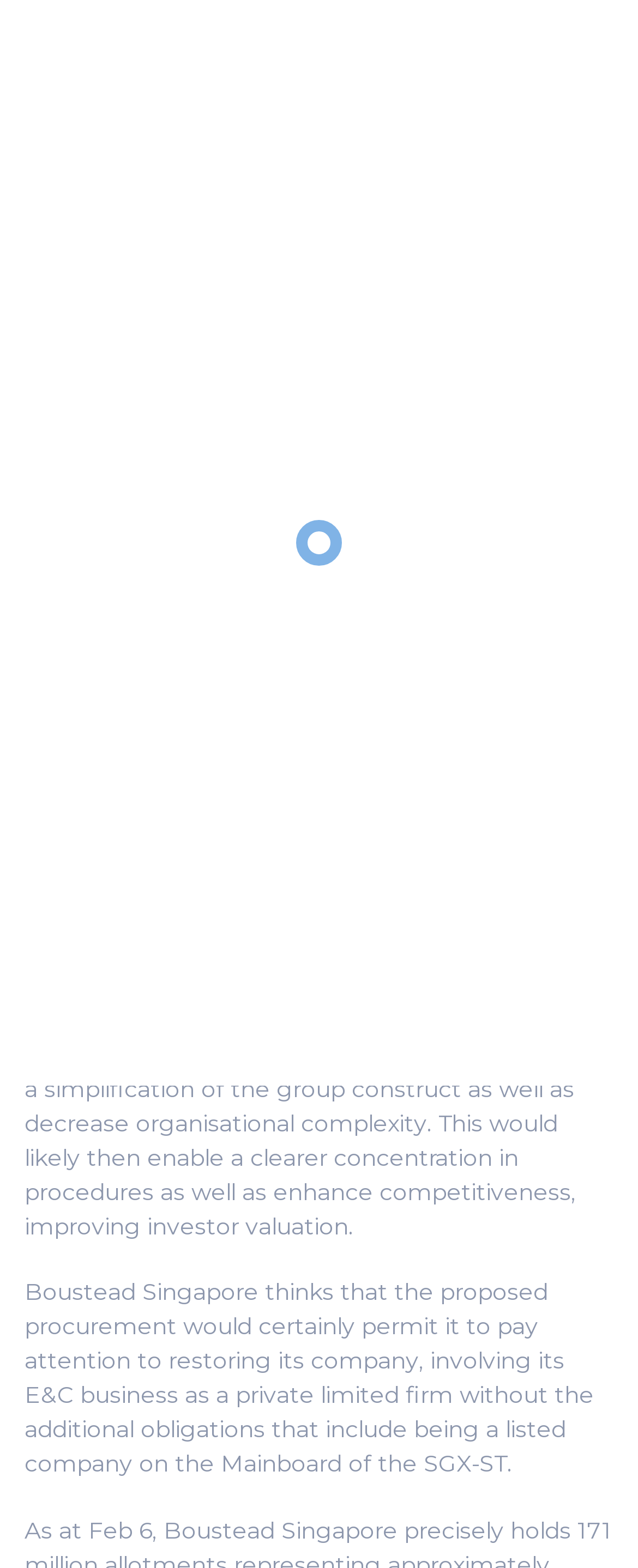Use a single word or phrase to answer the question:
What is the logo of the condo?

Lentor Hills Residences